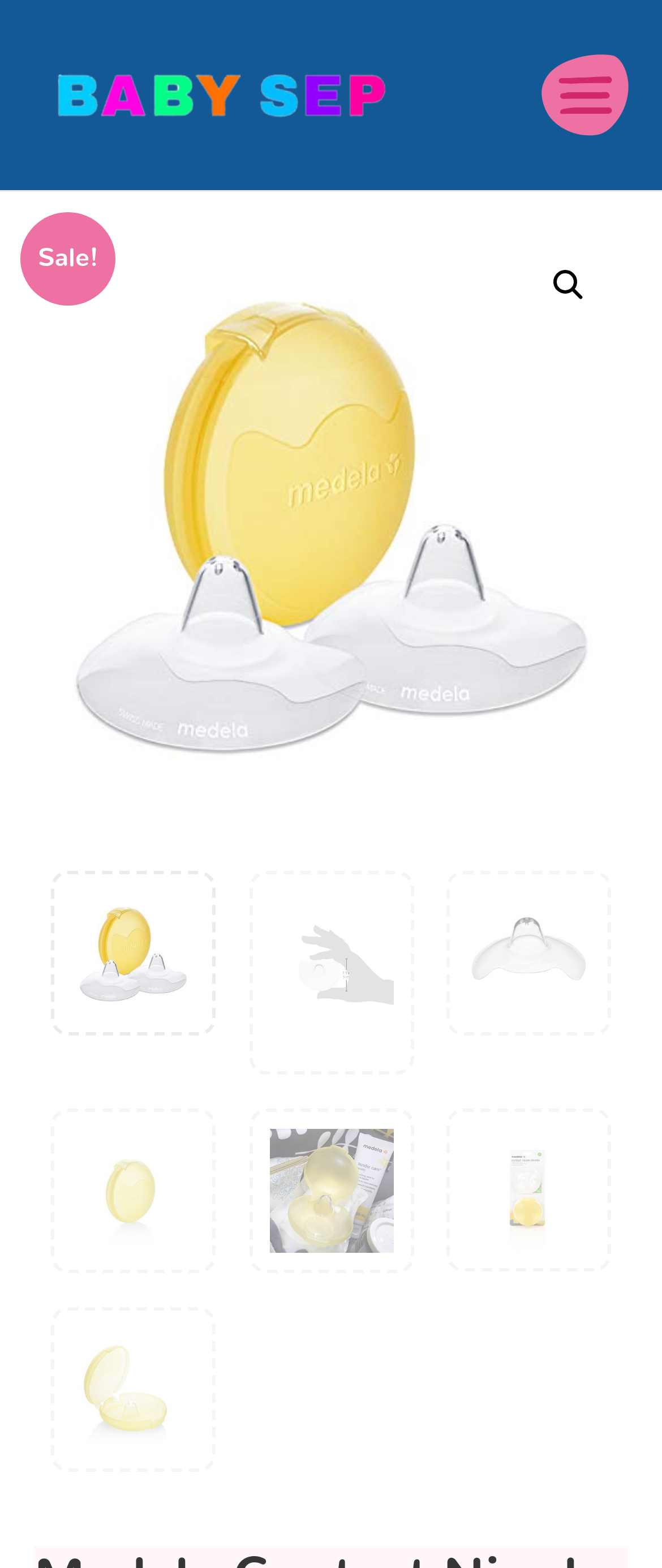Please give a concise answer to this question using a single word or phrase: 
What is the name of the website?

BabySep.com